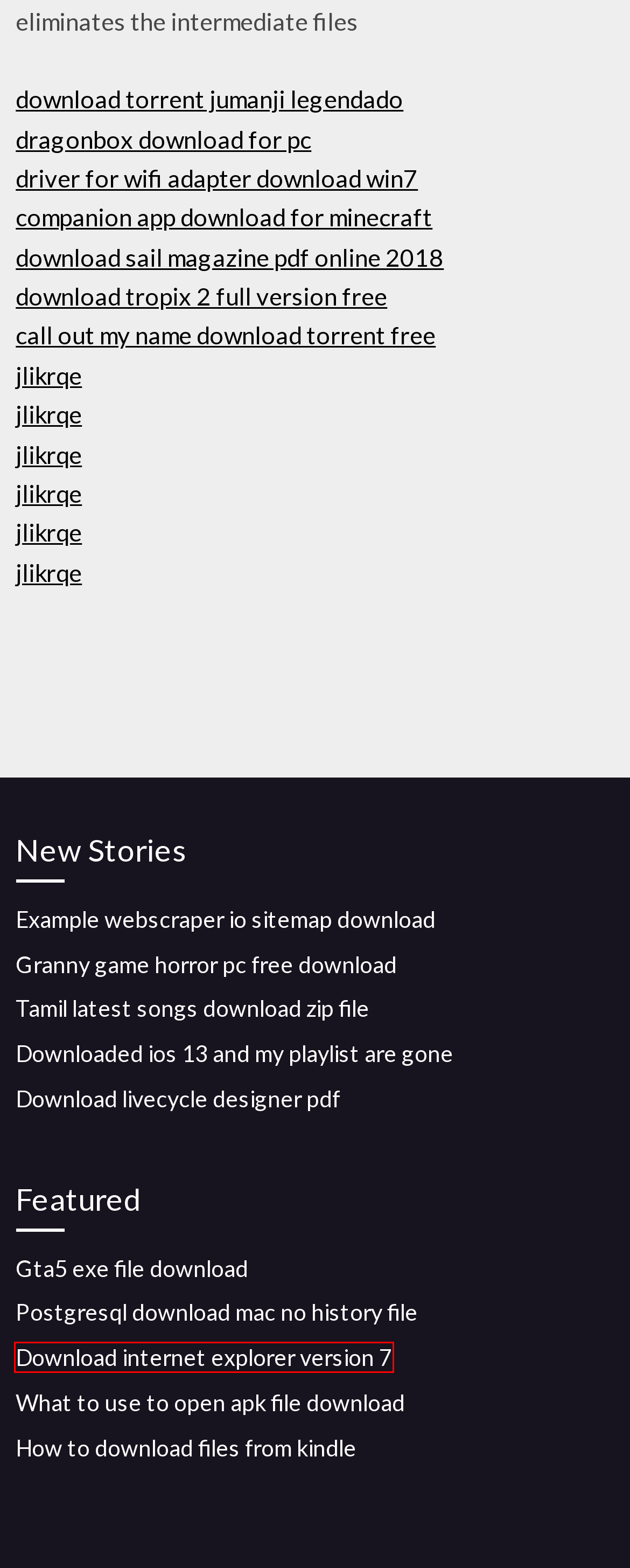You are given a webpage screenshot where a red bounding box highlights an element. Determine the most fitting webpage description for the new page that loads after clicking the element within the red bounding box. Here are the candidates:
A. Companion app download for minecraft [2020]
B. Download torrent jumanji legendado (2020)
C. Call out my name download torrent free [2020]
D. Download internet explorer version 7 (2020)
E. Downloaded ios 13 and my playlist are gone (2020)
F. Download livecycle designer pdf (2020)
G. What to use to open apk file download [2020]
H. Driver for wifi adapter download win7 [2020]

D